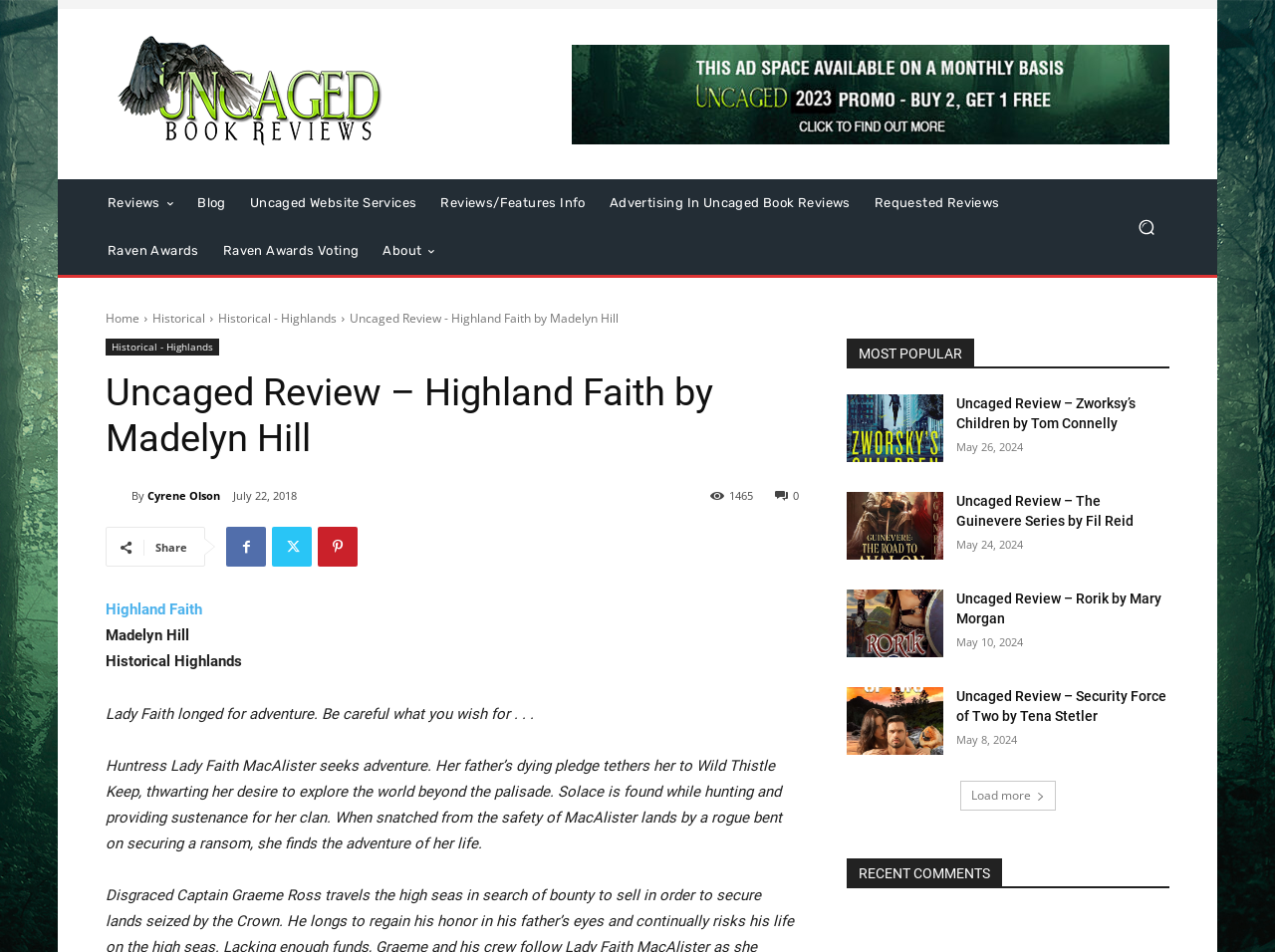What is the name of the book being reviewed?
Could you answer the question with a detailed and thorough explanation?

I found the answer by looking at the heading 'Uncaged Review – Highland Faith by Madelyn Hill' which is located at the top of the webpage, and then extracted the book title from it.